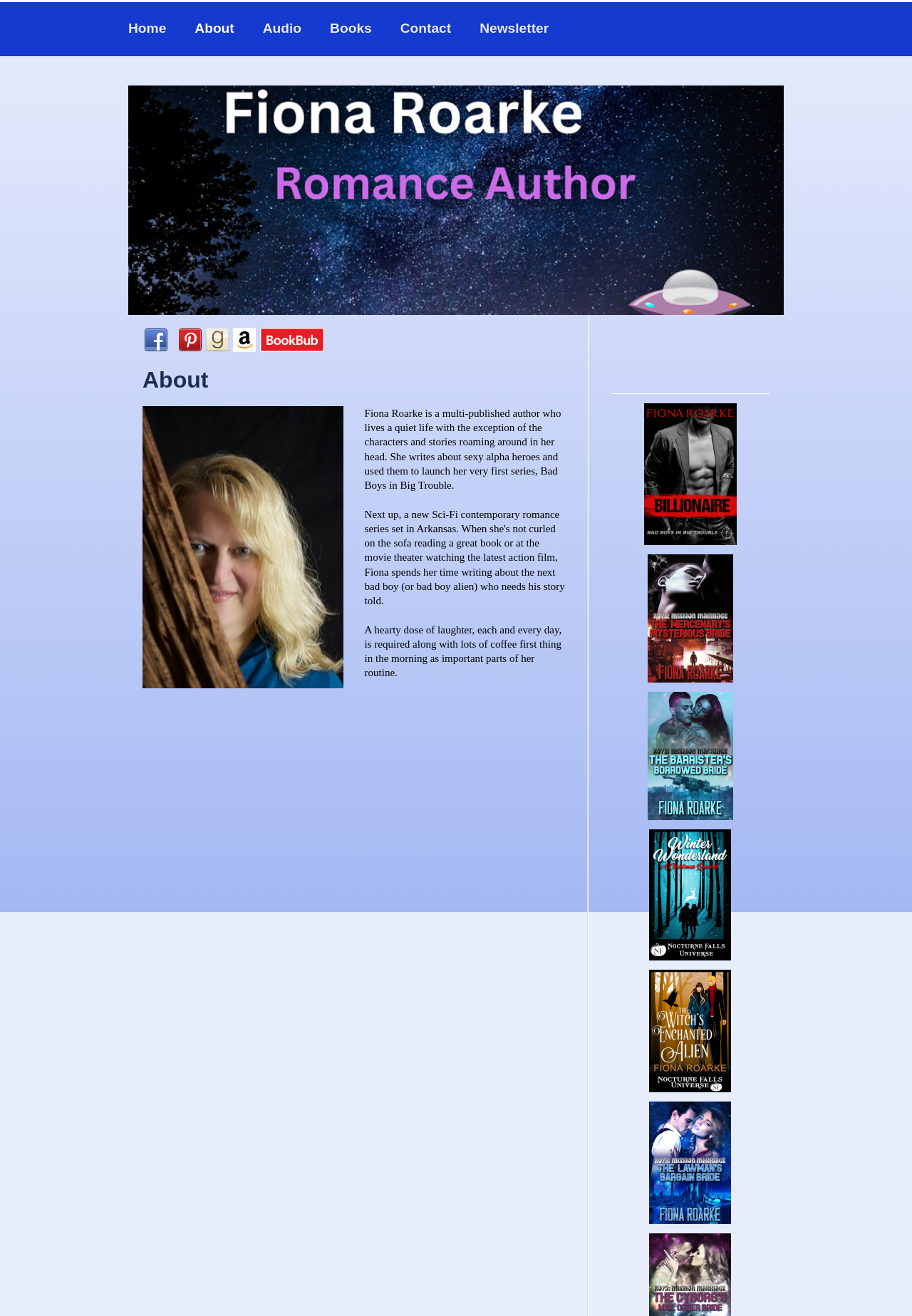What type of heroes does Fiona Roarke write about?
Please answer the question with a single word or phrase, referencing the image.

Sexy alpha heroes